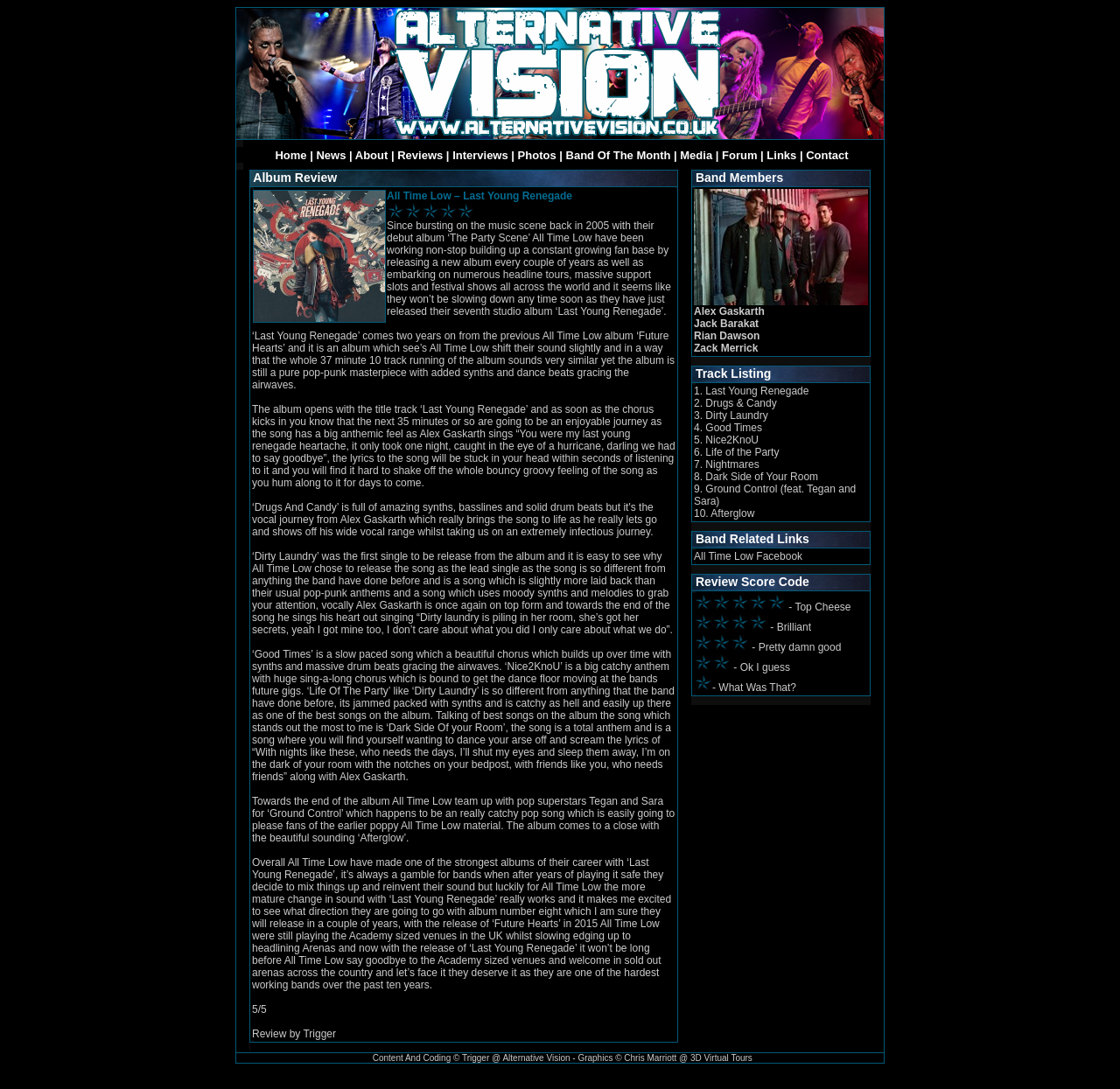What is the rating of the album?
Please provide a single word or phrase as your answer based on the image.

5/5